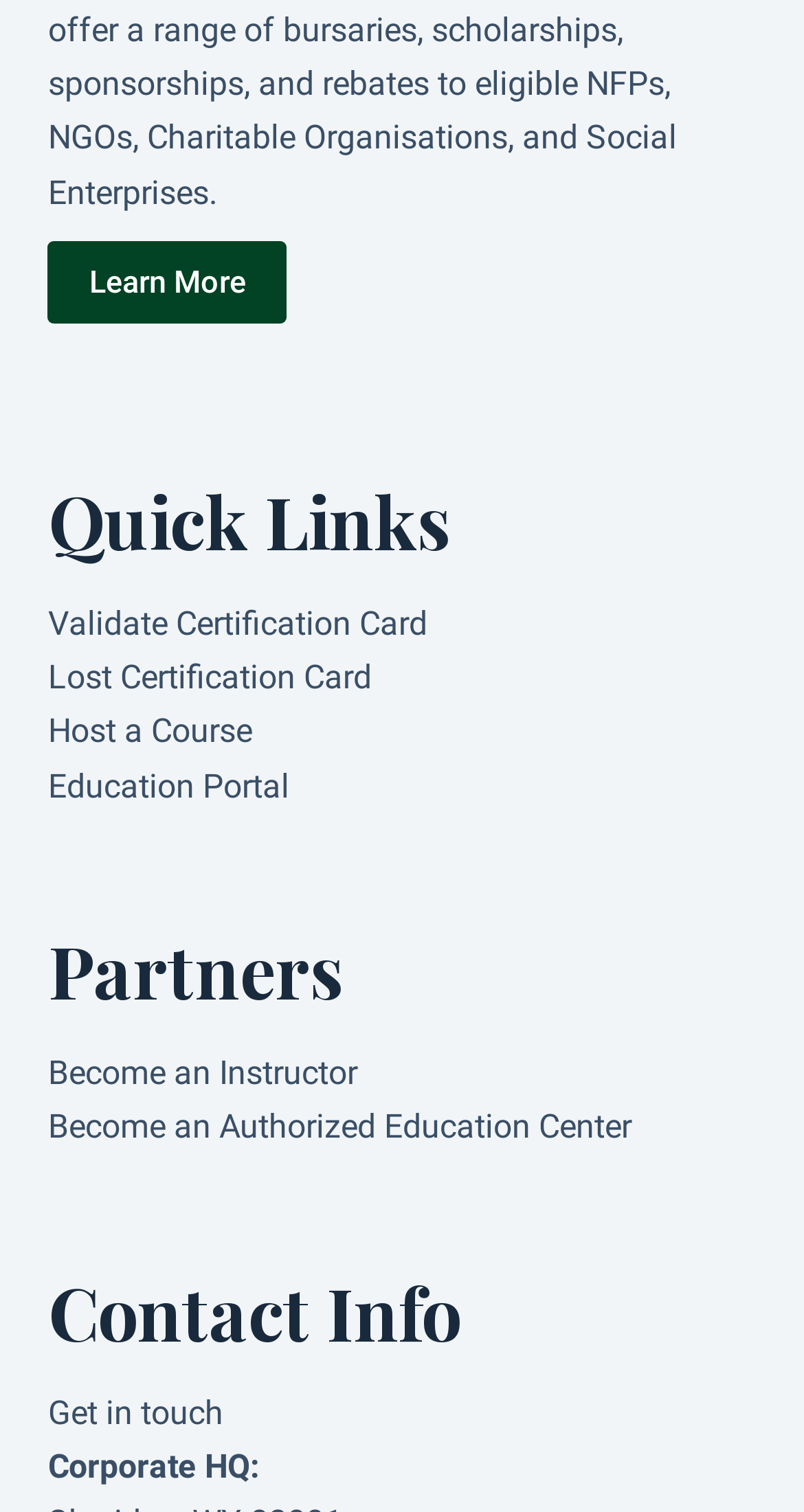Based on the image, please respond to the question with as much detail as possible:
What is the address type of 'Corporate HQ'?

The 'Corporate HQ' section only mentions 'Get in touch' and provides a link, but it does not specify the address type of the Corporate HQ.